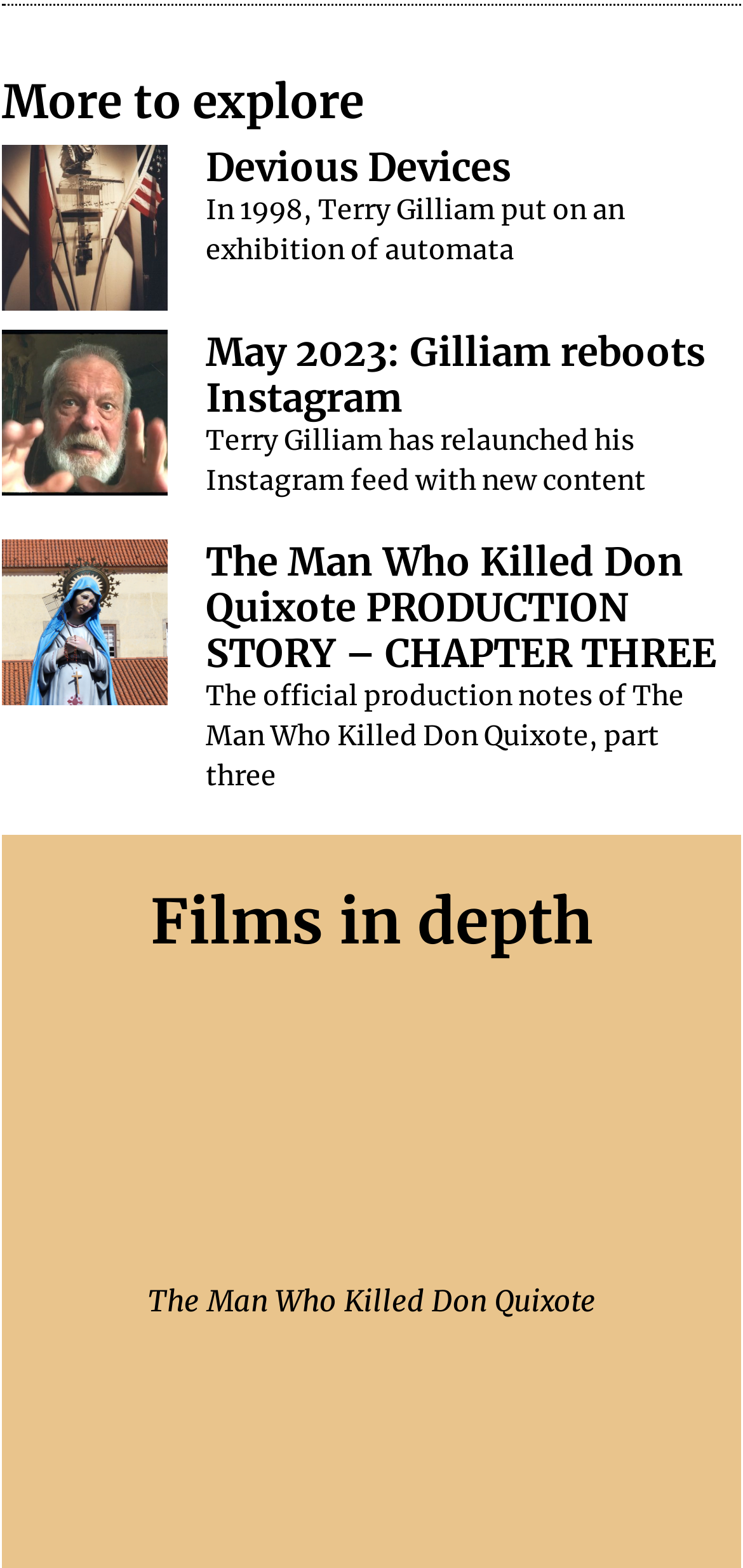From the element description: "May 2023: Gilliam reboots Instagram", extract the bounding box coordinates of the UI element. The coordinates should be expressed as four float numbers between 0 and 1, in the order [left, top, right, bottom].

[0.277, 0.209, 0.949, 0.268]